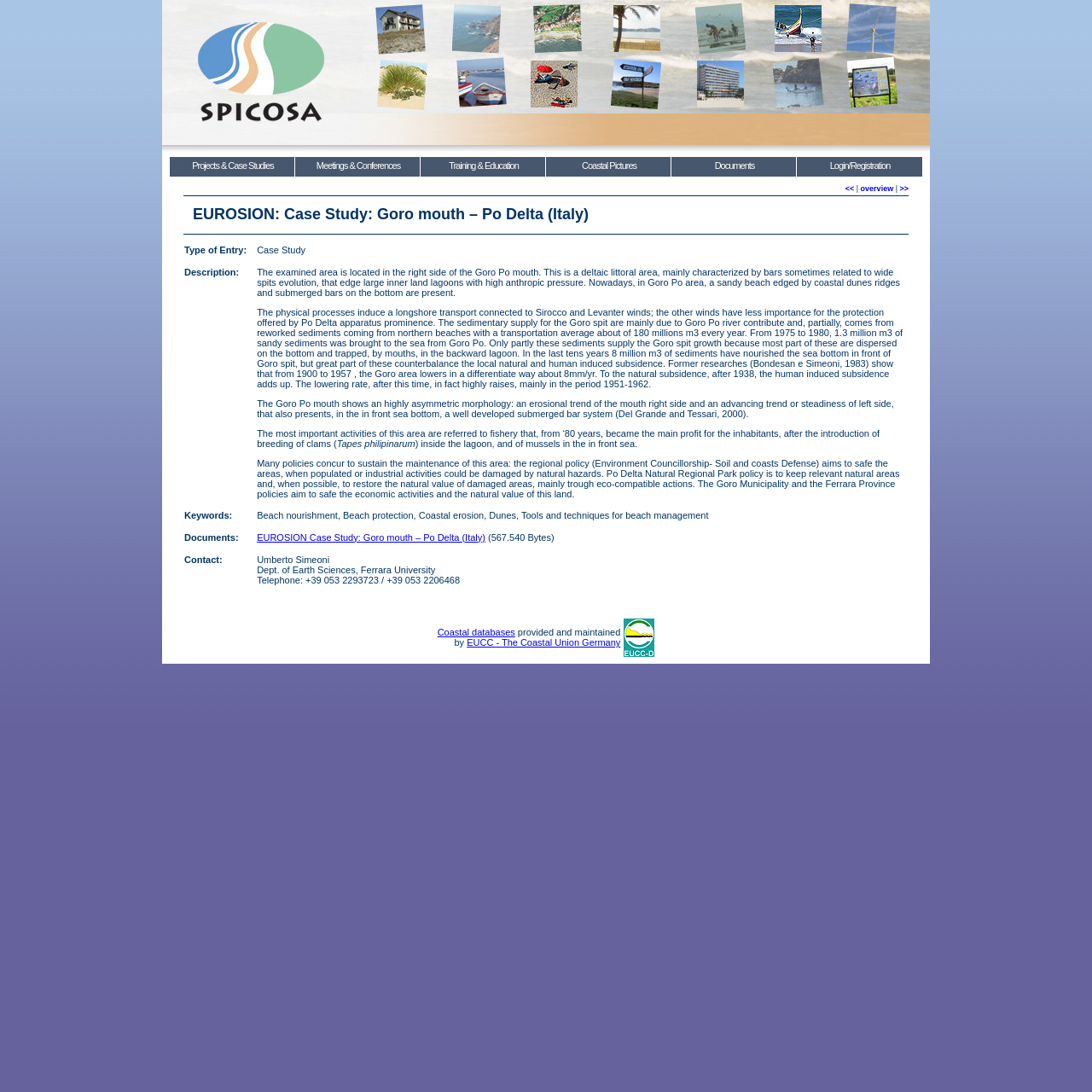What is the file size of the document provided?
Please give a well-detailed answer to the question.

The file size of the document provided can be found in the 'Documents' section of the webpage, which mentions that the file size of the document 'EUROSION Case Study: Goro mouth – Po Delta (Italy)' is 567.540 Bytes.